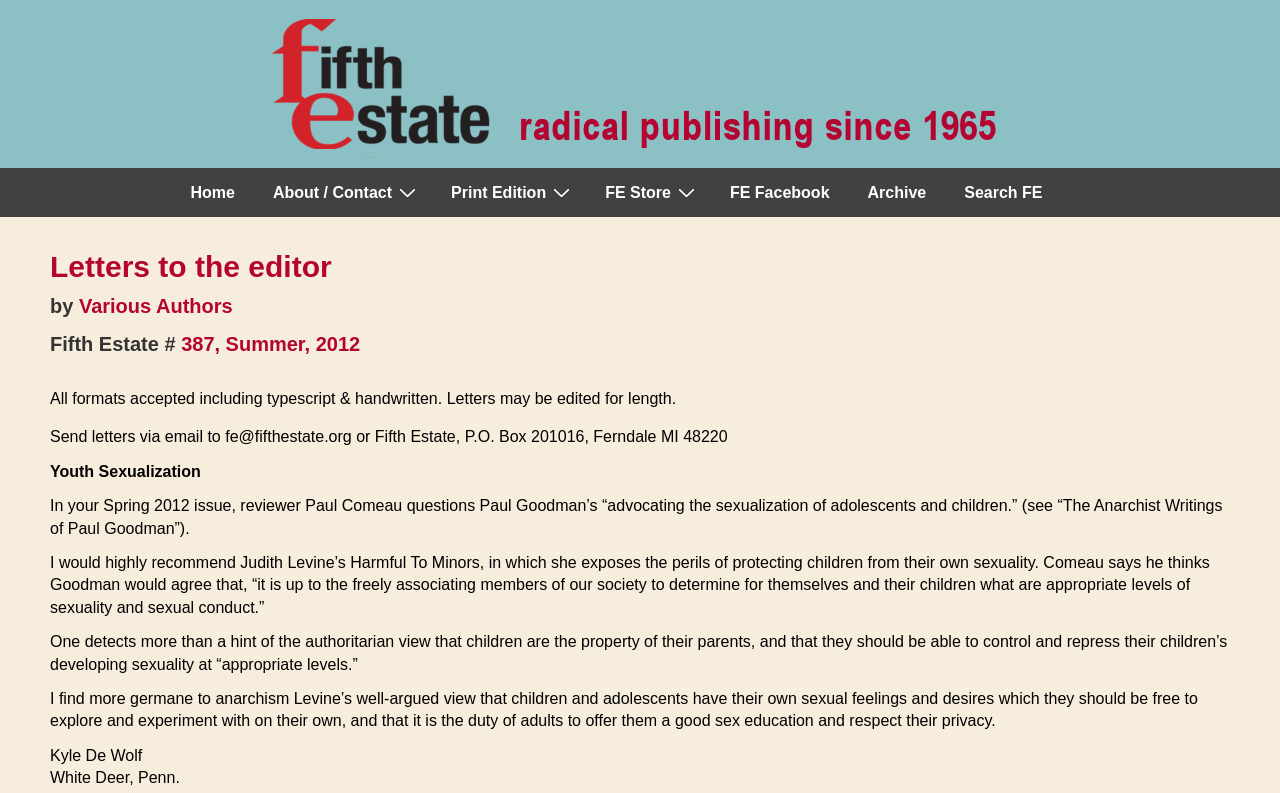Determine the bounding box coordinates for the area that needs to be clicked to fulfill this task: "View About / Contact page". The coordinates must be given as four float numbers between 0 and 1, i.e., [left, top, right, bottom].

[0.199, 0.213, 0.337, 0.274]